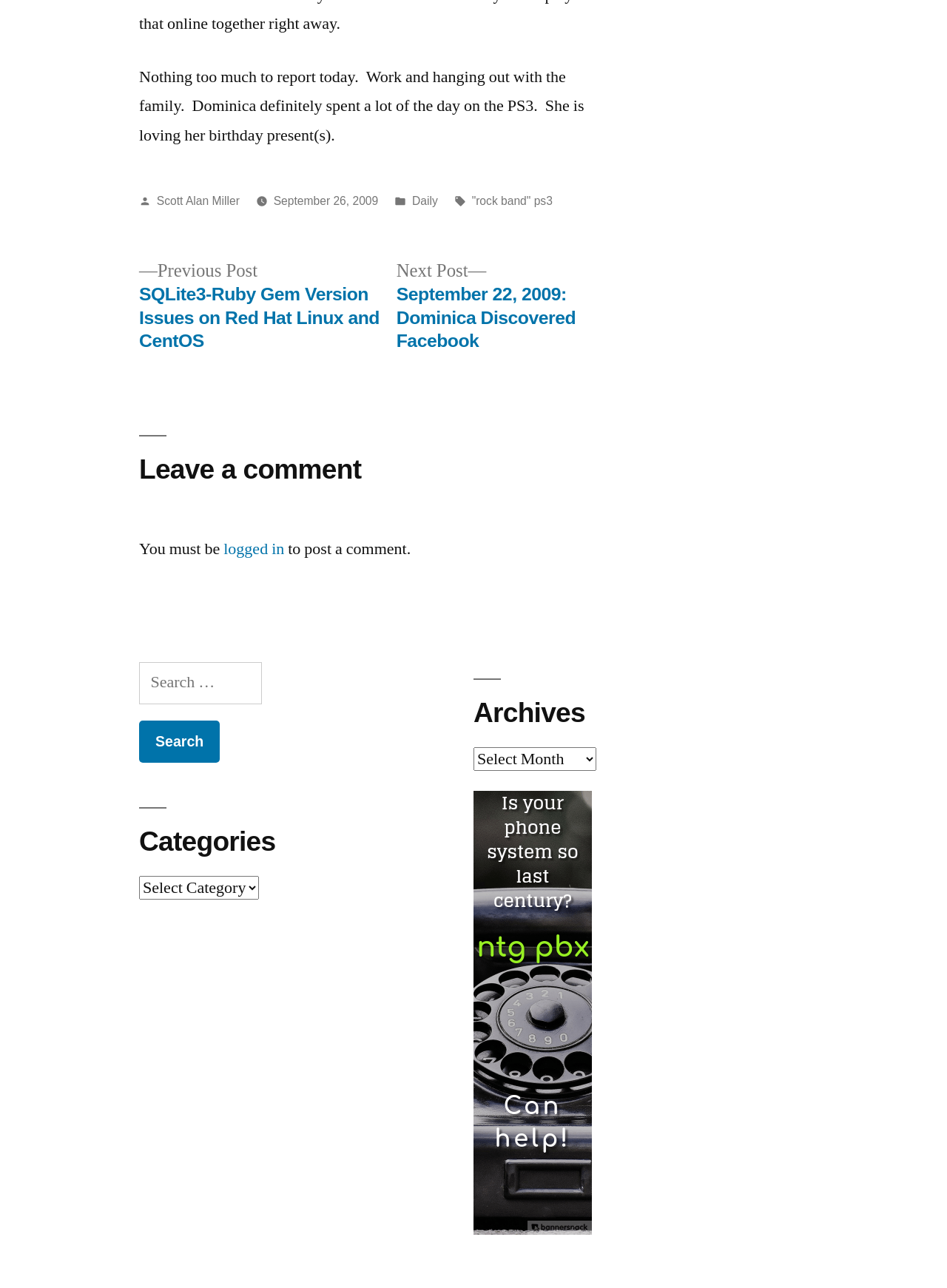Identify the bounding box coordinates of the region that should be clicked to execute the following instruction: "Select a category".

[0.147, 0.68, 0.273, 0.699]